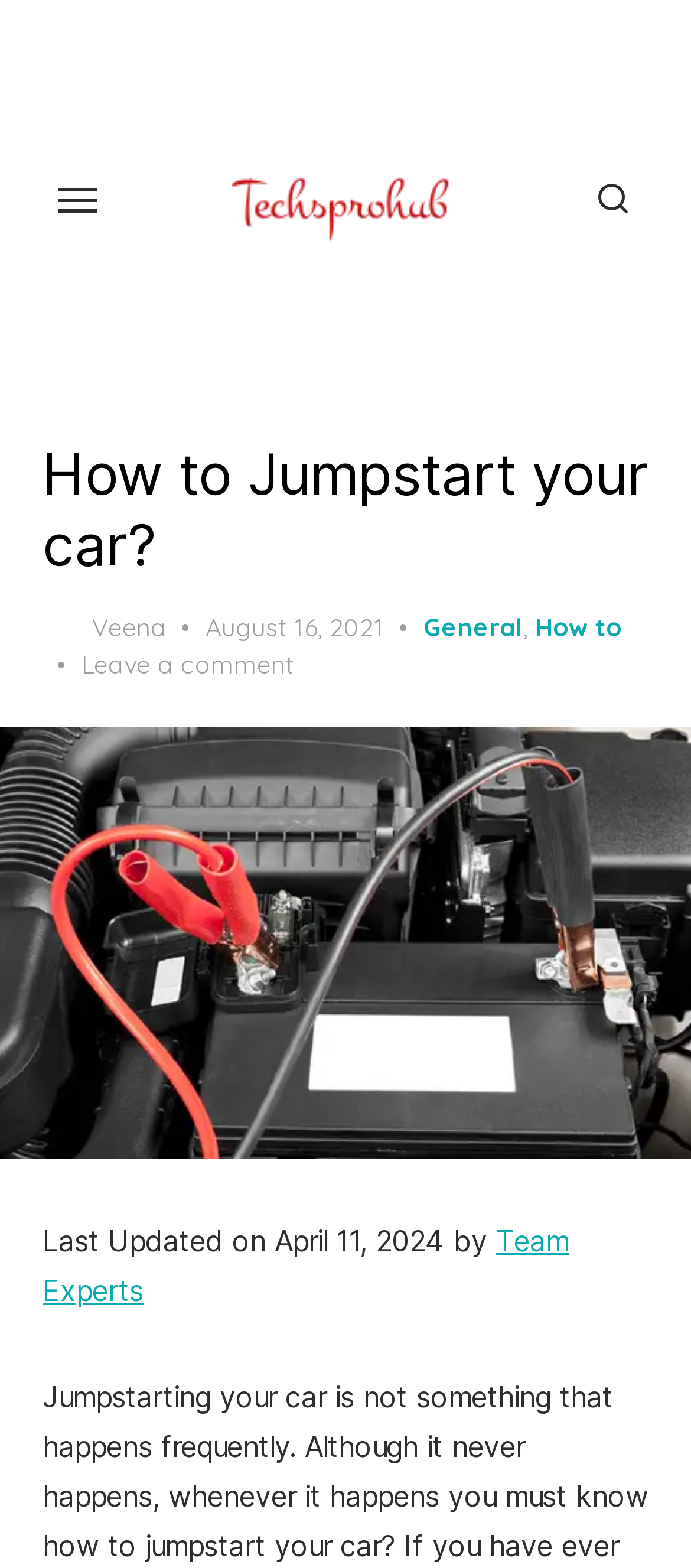Identify the primary heading of the webpage and provide its text.

How to Jumpstart your car?